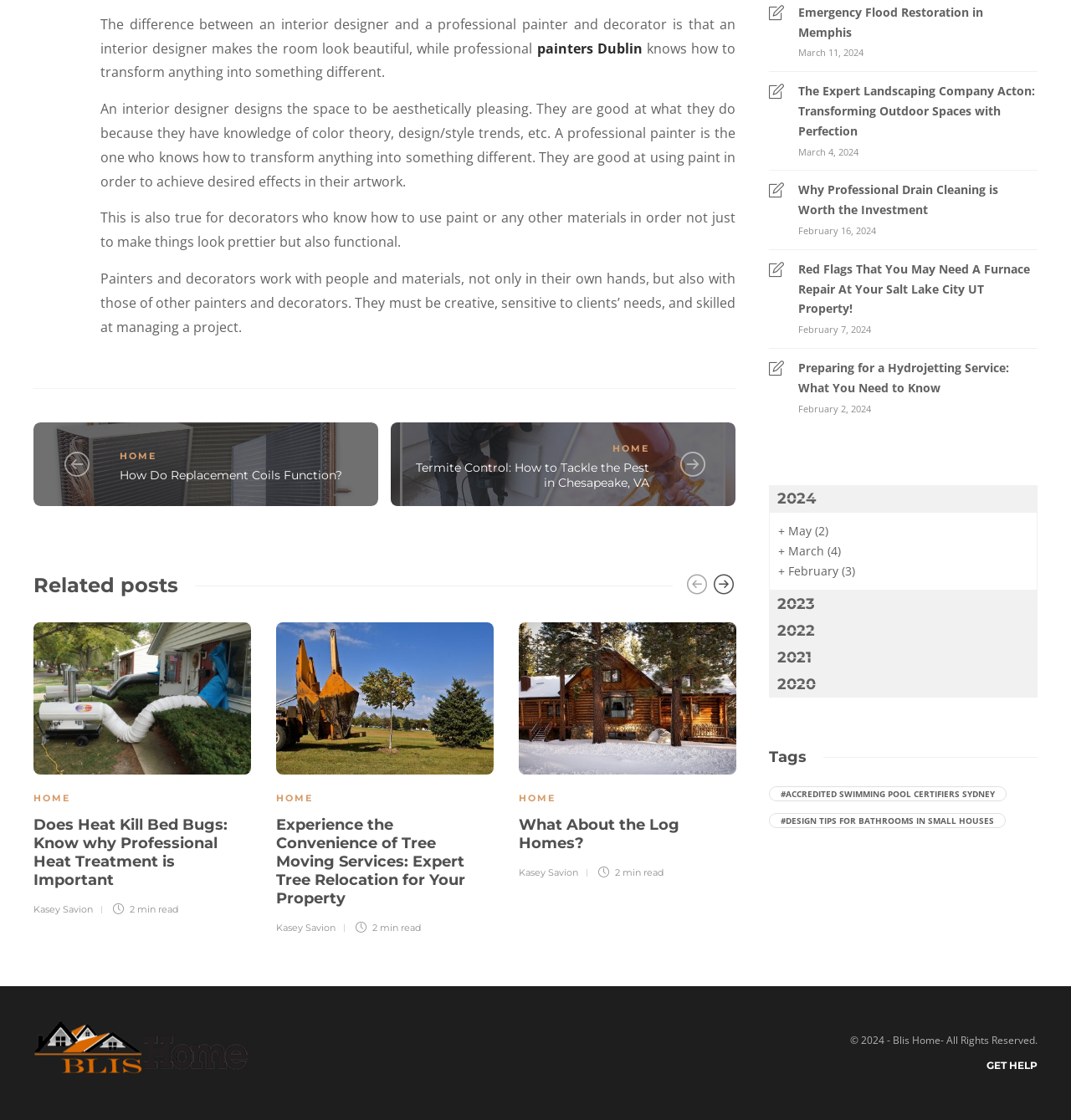What is the date of the article 'Emergency Flood Restoration in Memphis'?
Look at the image and construct a detailed response to the question.

The webpage lists the article 'Emergency Flood Restoration in Memphis' with a date of March 11, 2024, indicating that it was published on this date.